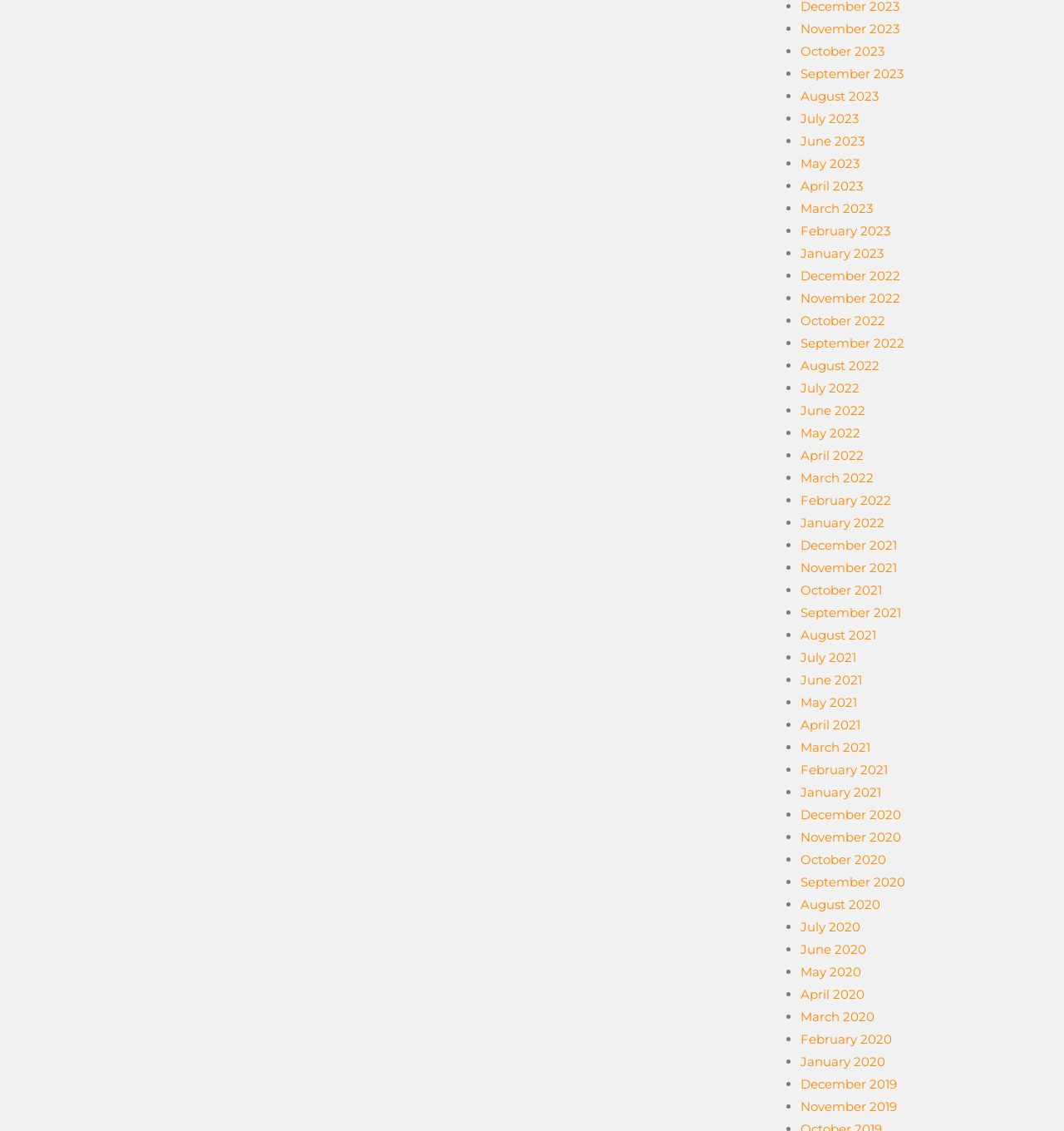Give a succinct answer to this question in a single word or phrase: 
Is there a link for the current month?

Yes